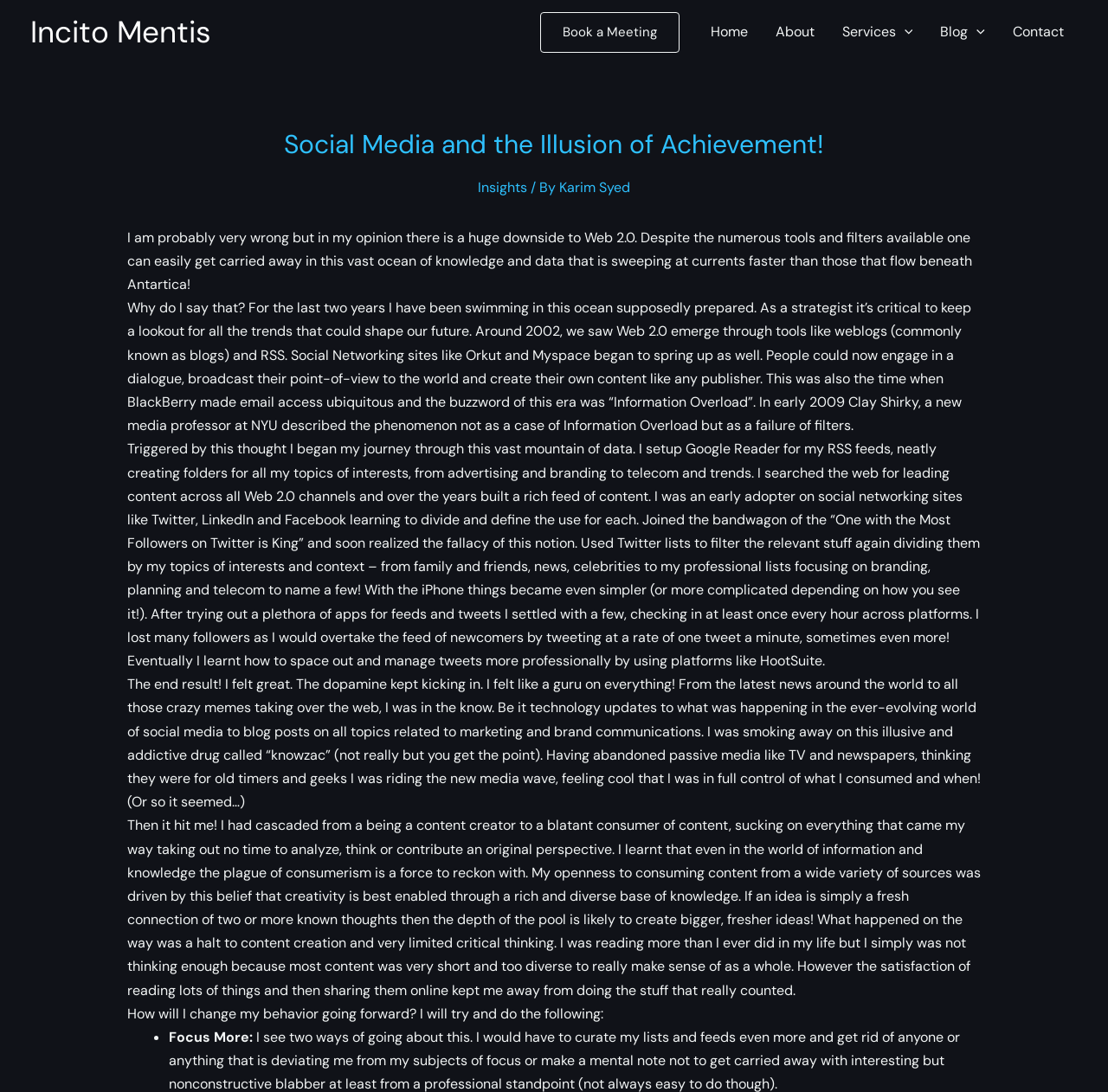Please find the bounding box coordinates for the clickable element needed to perform this instruction: "Click on the 'Contact' link".

[0.902, 0.01, 0.973, 0.049]